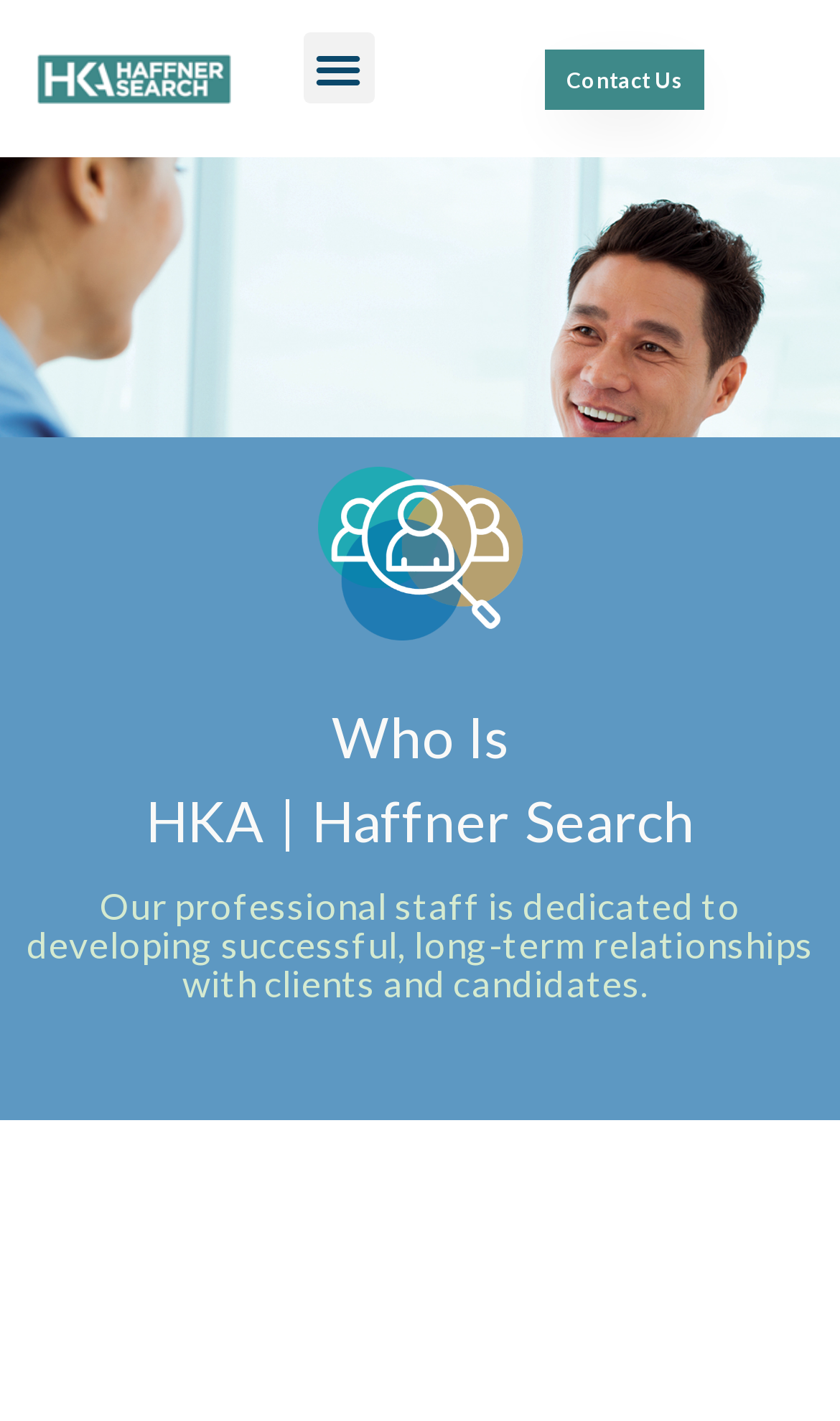Give the bounding box coordinates for this UI element: "Site Credits". The coordinates should be four float numbers between 0 and 1, arranged as [left, top, right, bottom].

None